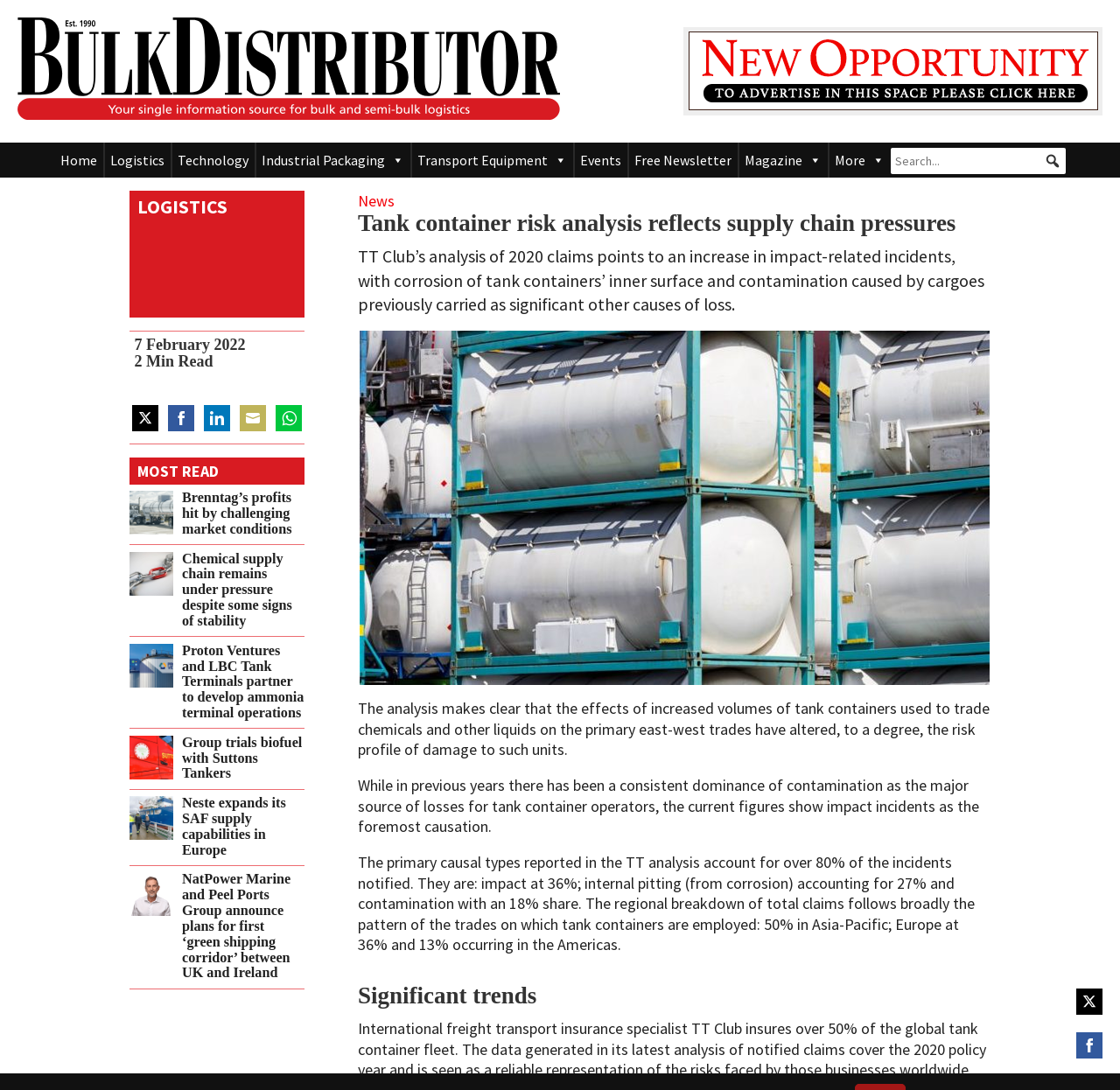Determine the bounding box coordinates for the region that must be clicked to execute the following instruction: "Search for something".

[0.795, 0.136, 0.952, 0.16]